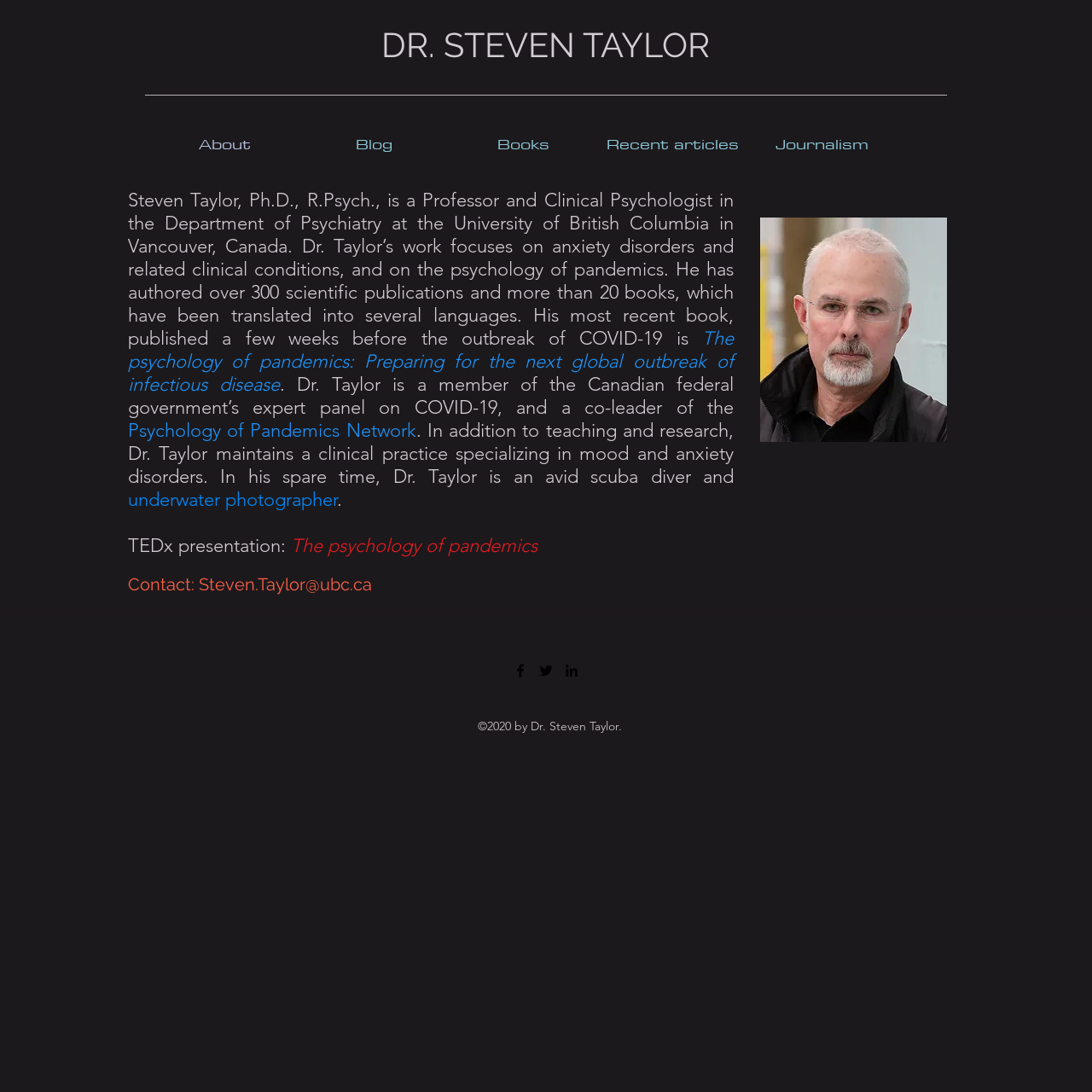Determine the coordinates of the bounding box that should be clicked to complete the instruction: "View Dr. Taylor's TEDx presentation". The coordinates should be represented by four float numbers between 0 and 1: [left, top, right, bottom].

[0.266, 0.489, 0.492, 0.51]